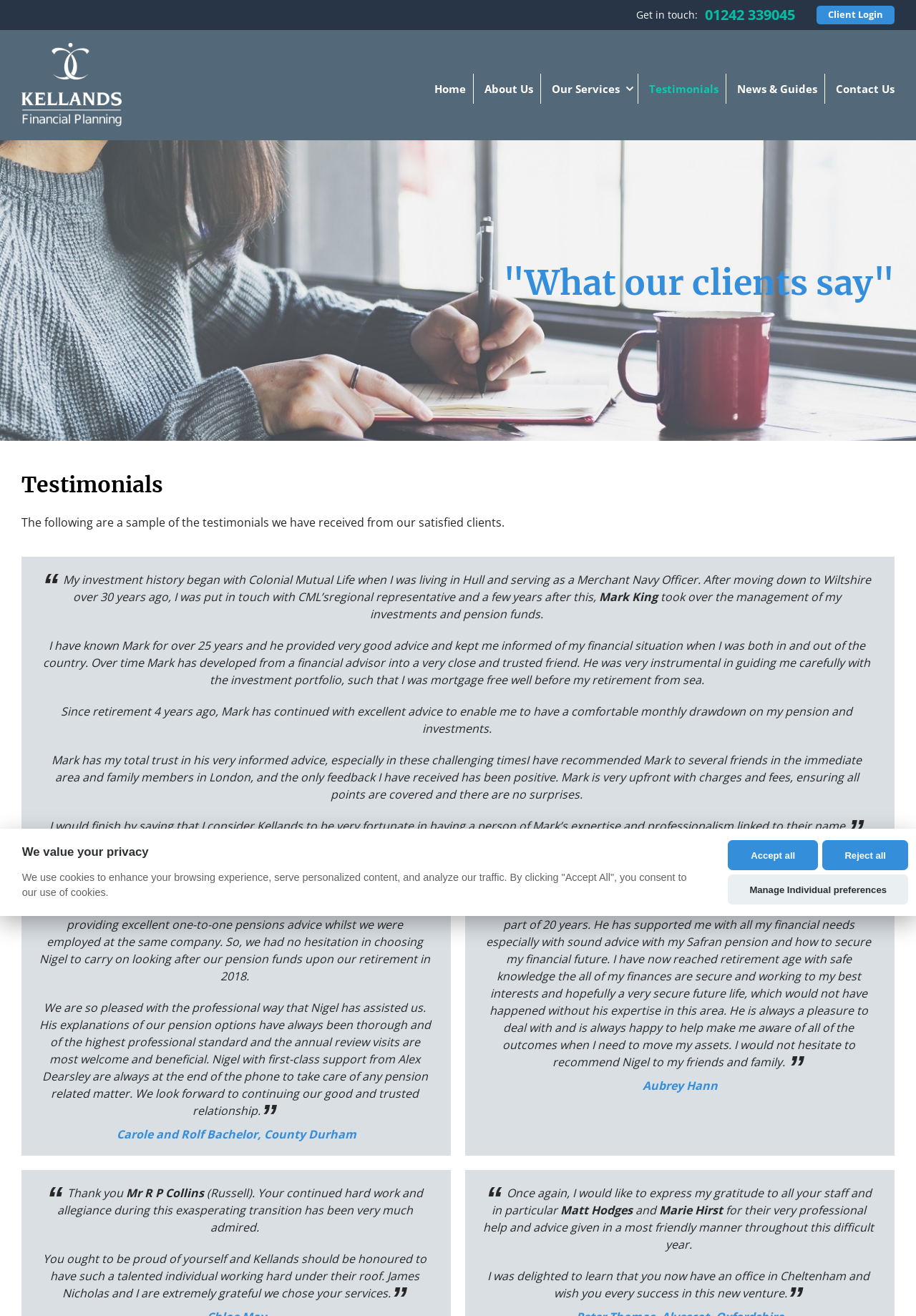How can visitors contact Kellands?
Please look at the screenshot and answer in one word or a short phrase.

Phone or client login